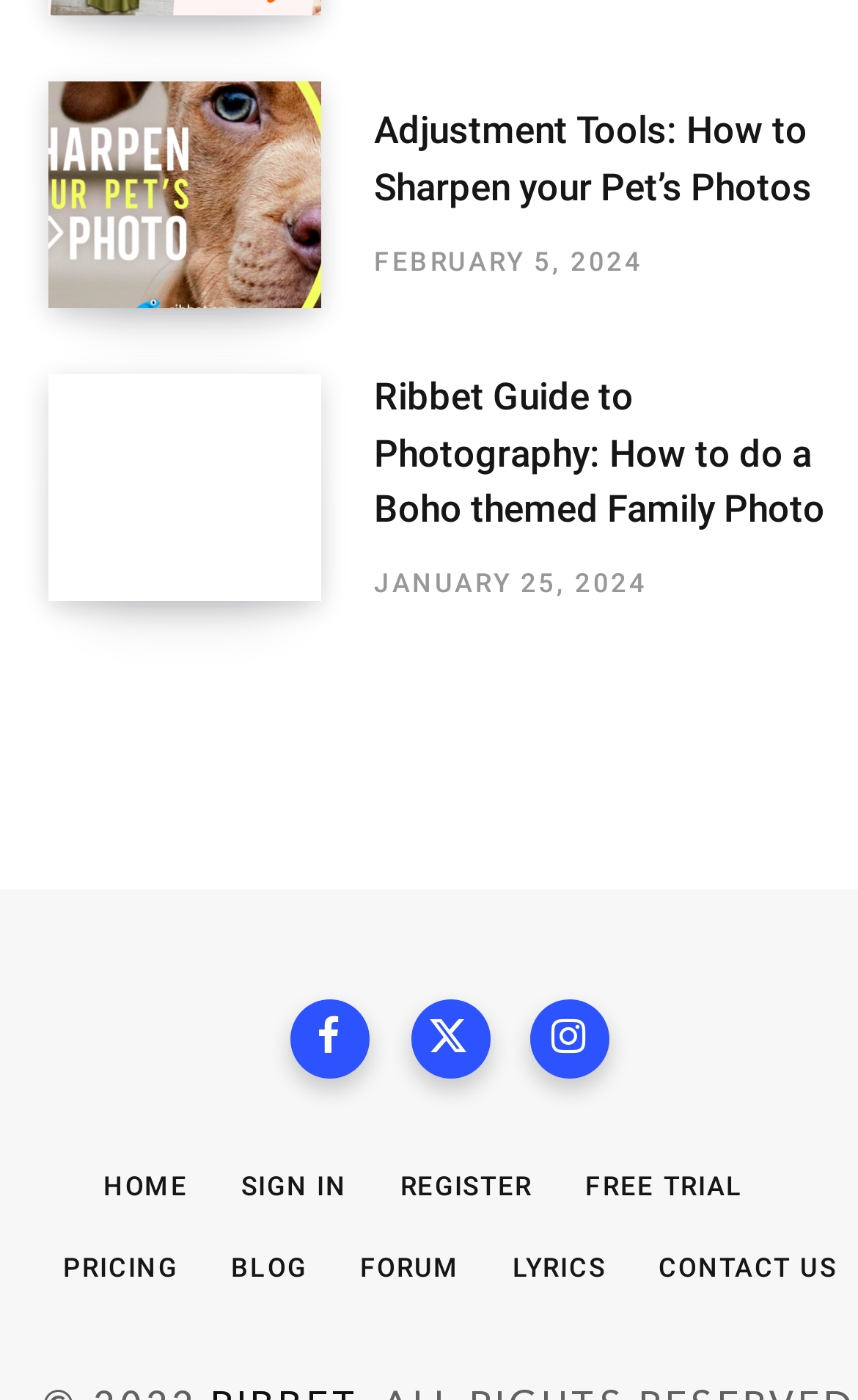Give a concise answer using only one word or phrase for this question:
What is the date of the second article?

JANUARY 25, 2024